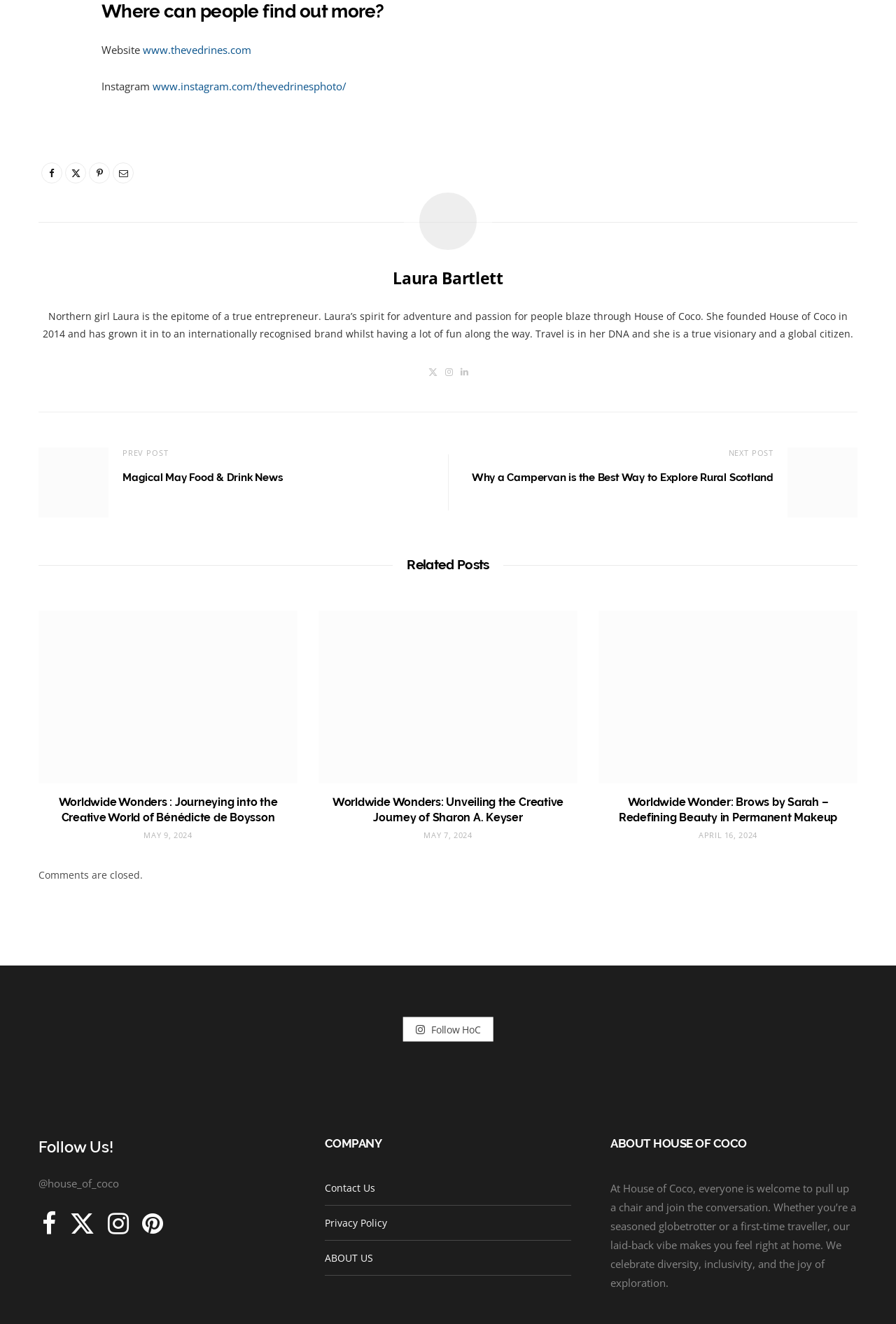Based on the provided description, "Pinterest", find the bounding box of the corresponding UI element in the screenshot.

[0.159, 0.915, 0.182, 0.933]